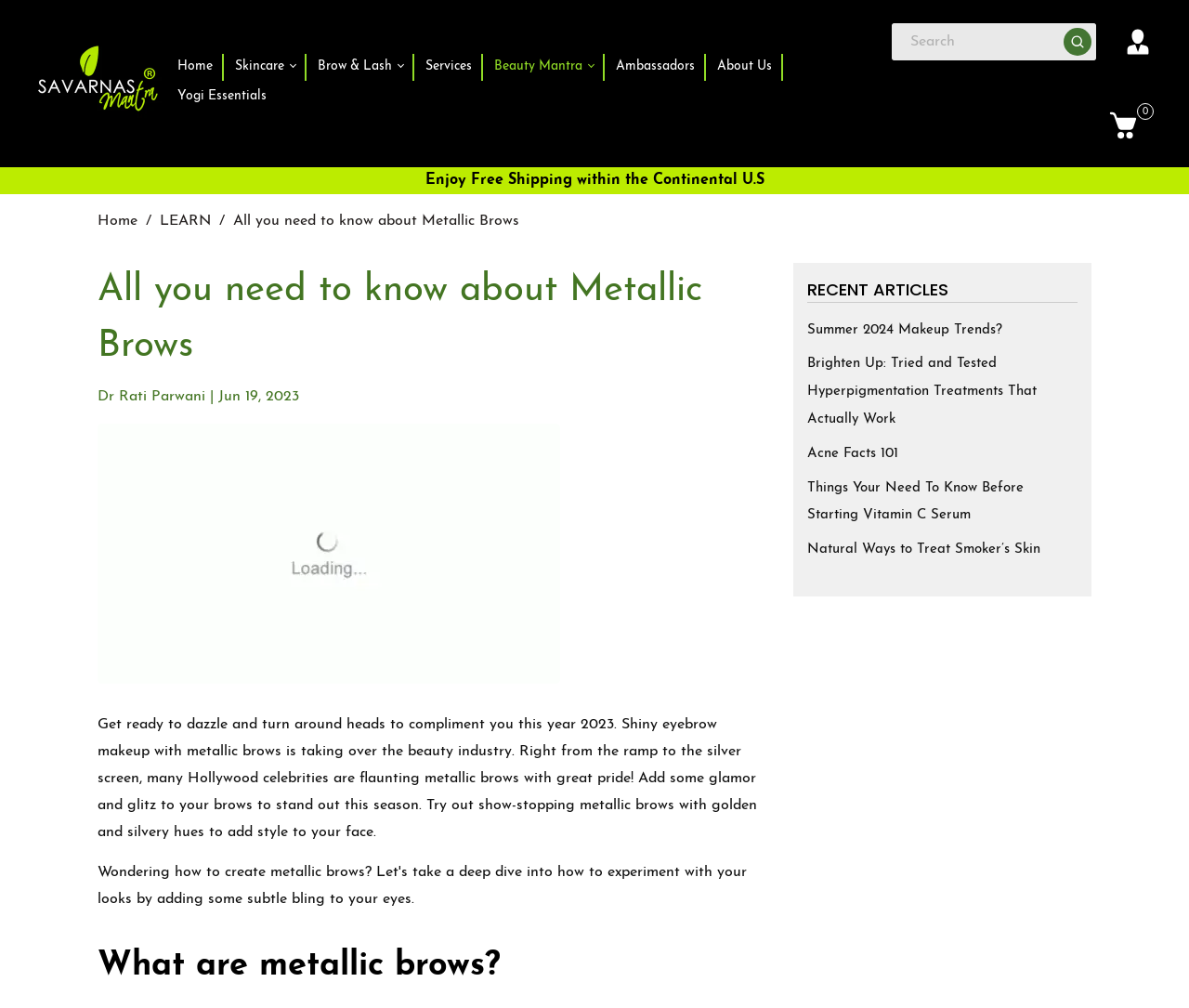What is the navigation section above the main content?
Based on the image, give a one-word or short phrase answer.

Breadcrumbs